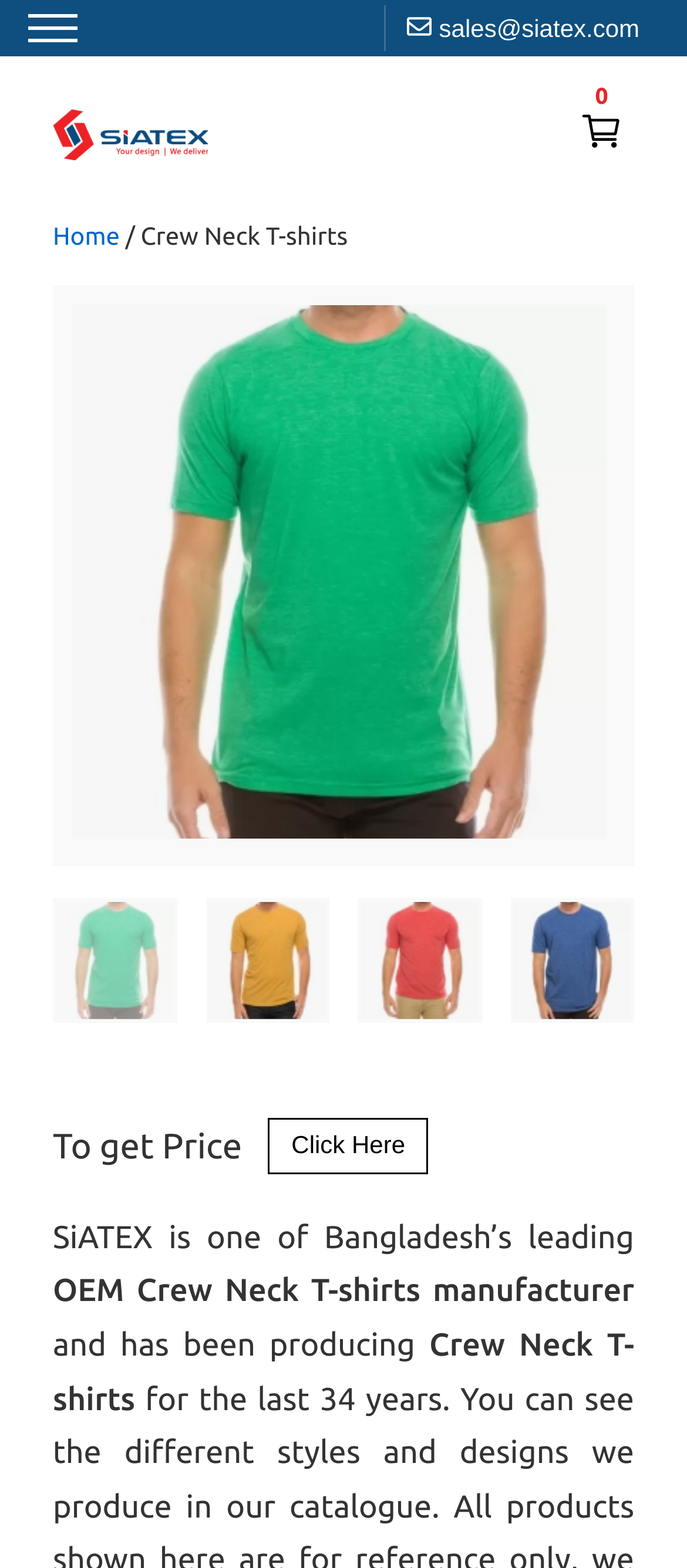Summarize the webpage in an elaborate manner.

The webpage is about a wholesale crew neck T-shirts supplier in Nowra Bomaderry. At the top left corner, there is a button with no text. Next to it, there is a link to "Siatex Bangladesh" with an accompanying image. Below these elements, there is a link to "Home" and a static text "/ Crew Neck T-shirts". 

On the top right corner, there is a link to "sales@siatex.com" and an image of a cart. Below the cart image, there is a static text "0". 

In the main content area, there is a large image of "Crew Neck T-shirts Supplier in Nowra Bomaderry" spanning almost the entire width. Below this image, there are three lines of static text describing the company, SiATEX, as a leading OEM crew neck T-shirts manufacturer and supplier. 

Further down, there is a call-to-action section with a static text "To get Price" and a button "Click Here". Below this section, there are four images side by side, depicting different aspects of the company's services, including sourcing, exporting, and supplying crew neck T-shirts from Bangladesh.